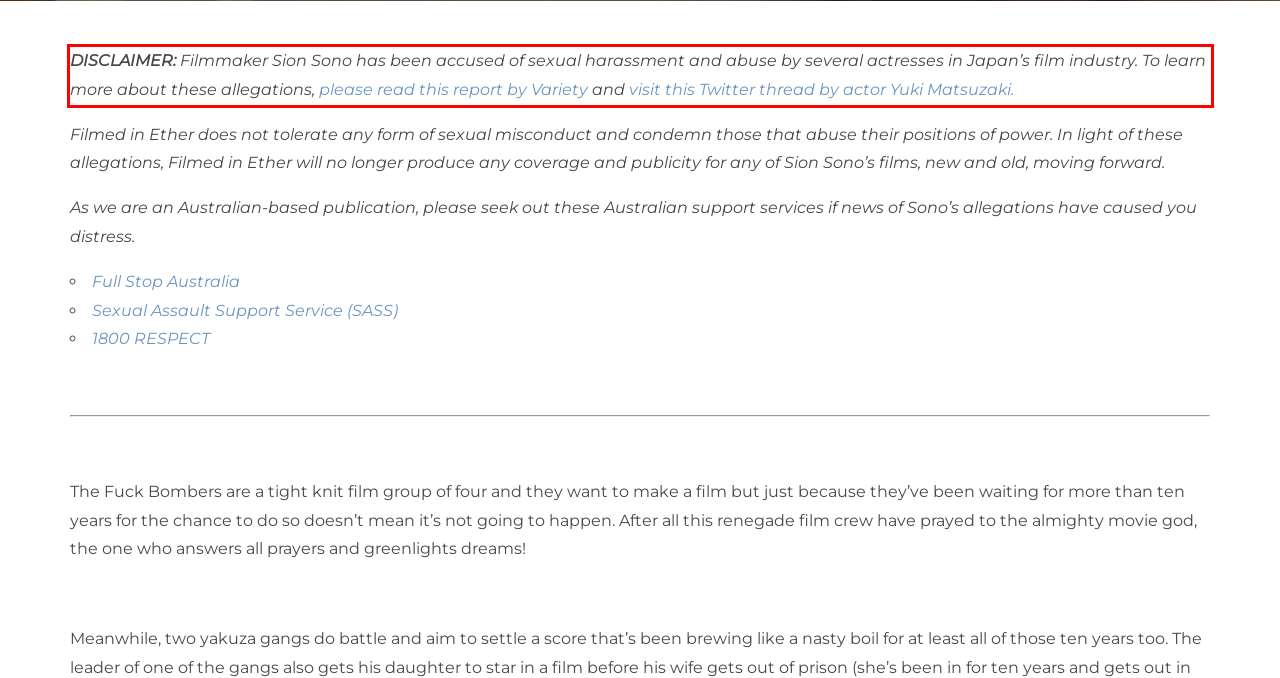You are provided with a screenshot of a webpage containing a red bounding box. Please extract the text enclosed by this red bounding box.

DISCLAIMER: Filmmaker Sion Sono has been accused of sexual harassment and abuse by several actresses in Japan’s film industry. To learn more about these allegations, please read this report by Variety and visit this Twitter thread by actor Yuki Matsuzaki.